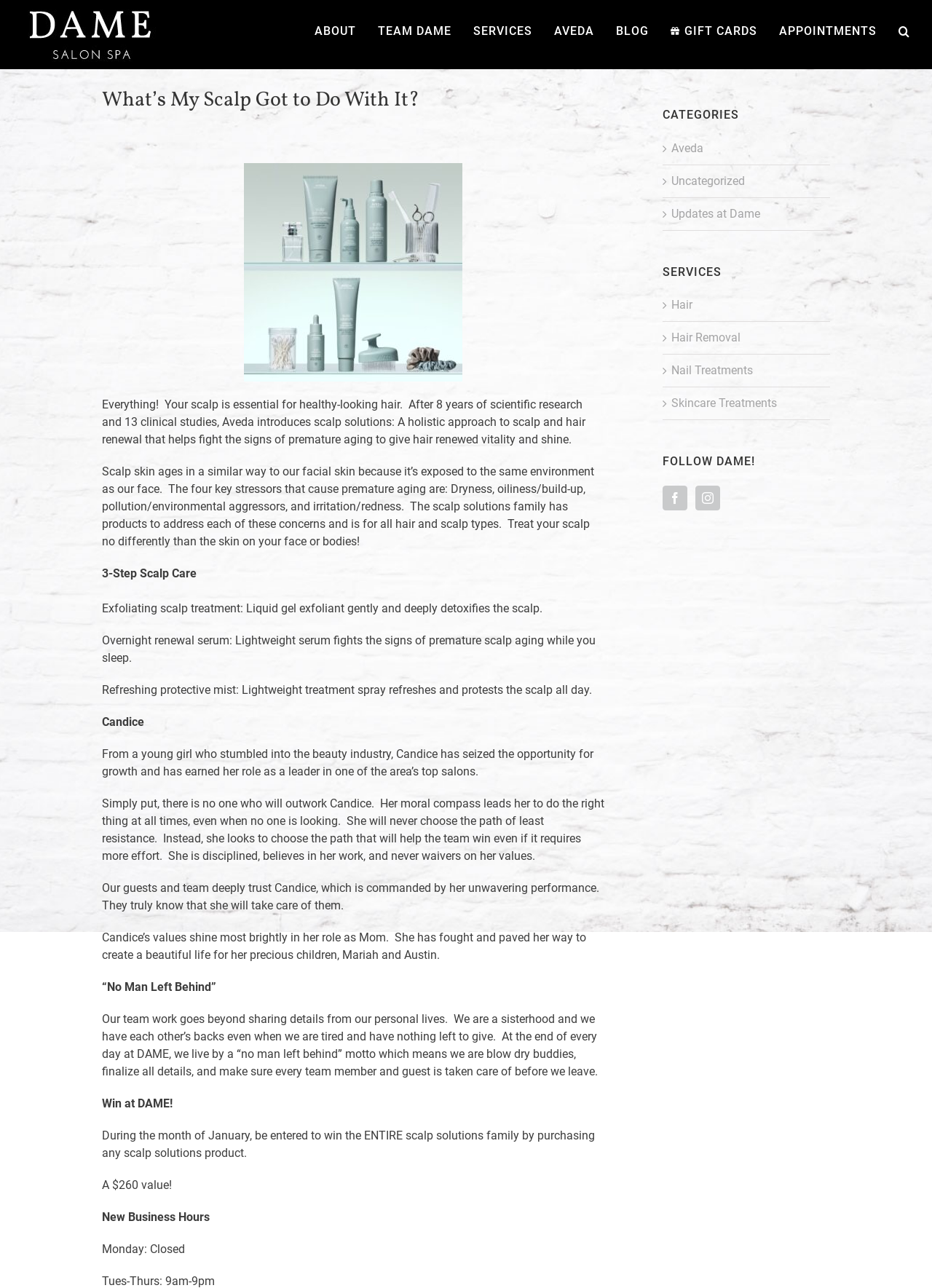Find the bounding box coordinates of the element you need to click on to perform this action: 'Check the 'GIFT CARDS' page'. The coordinates should be represented by four float values between 0 and 1, in the format [left, top, right, bottom].

[0.72, 0.0, 0.812, 0.048]